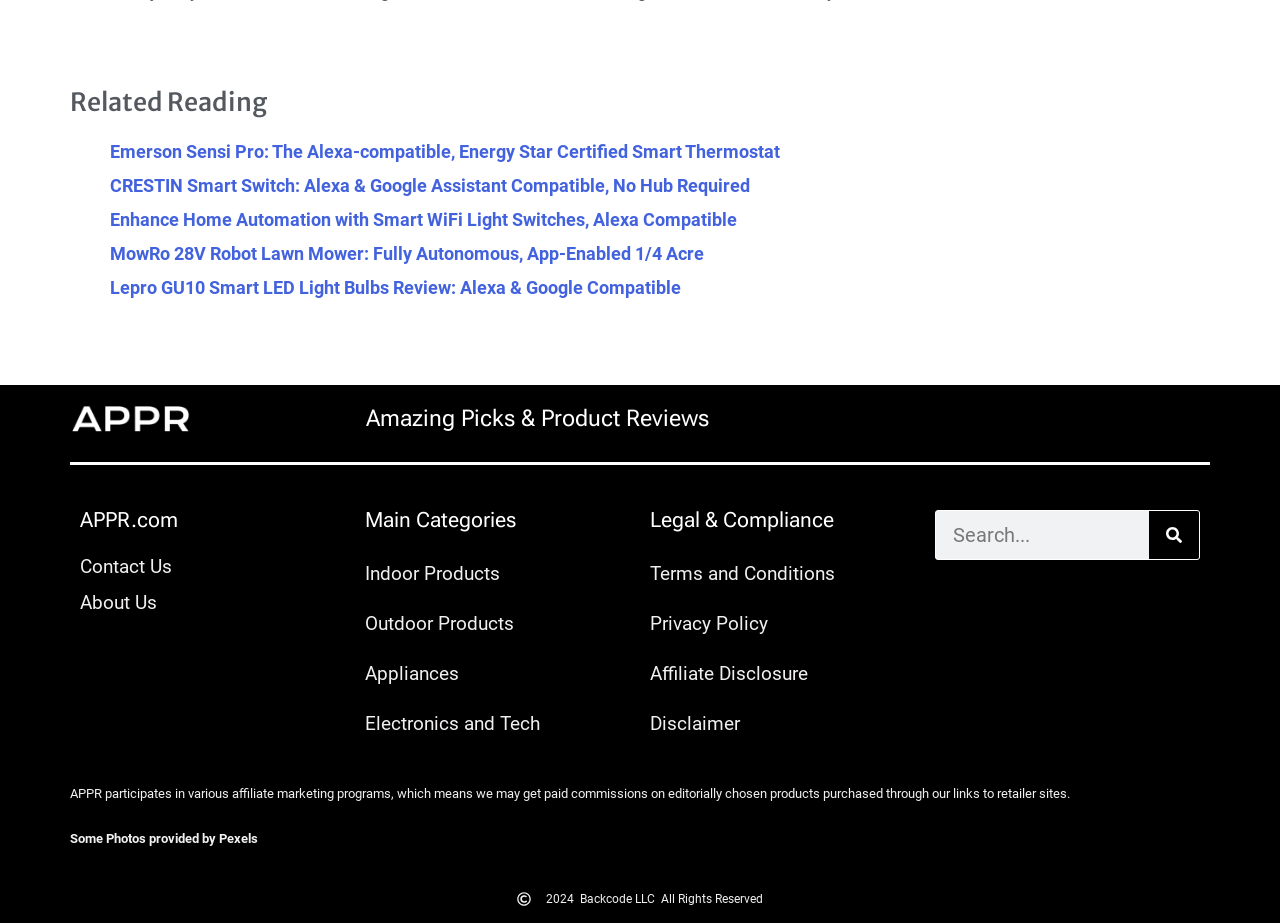Please give the bounding box coordinates of the area that should be clicked to fulfill the following instruction: "Search for a product". The coordinates should be in the format of four float numbers from 0 to 1, i.e., [left, top, right, bottom].

[0.73, 0.552, 0.938, 0.607]